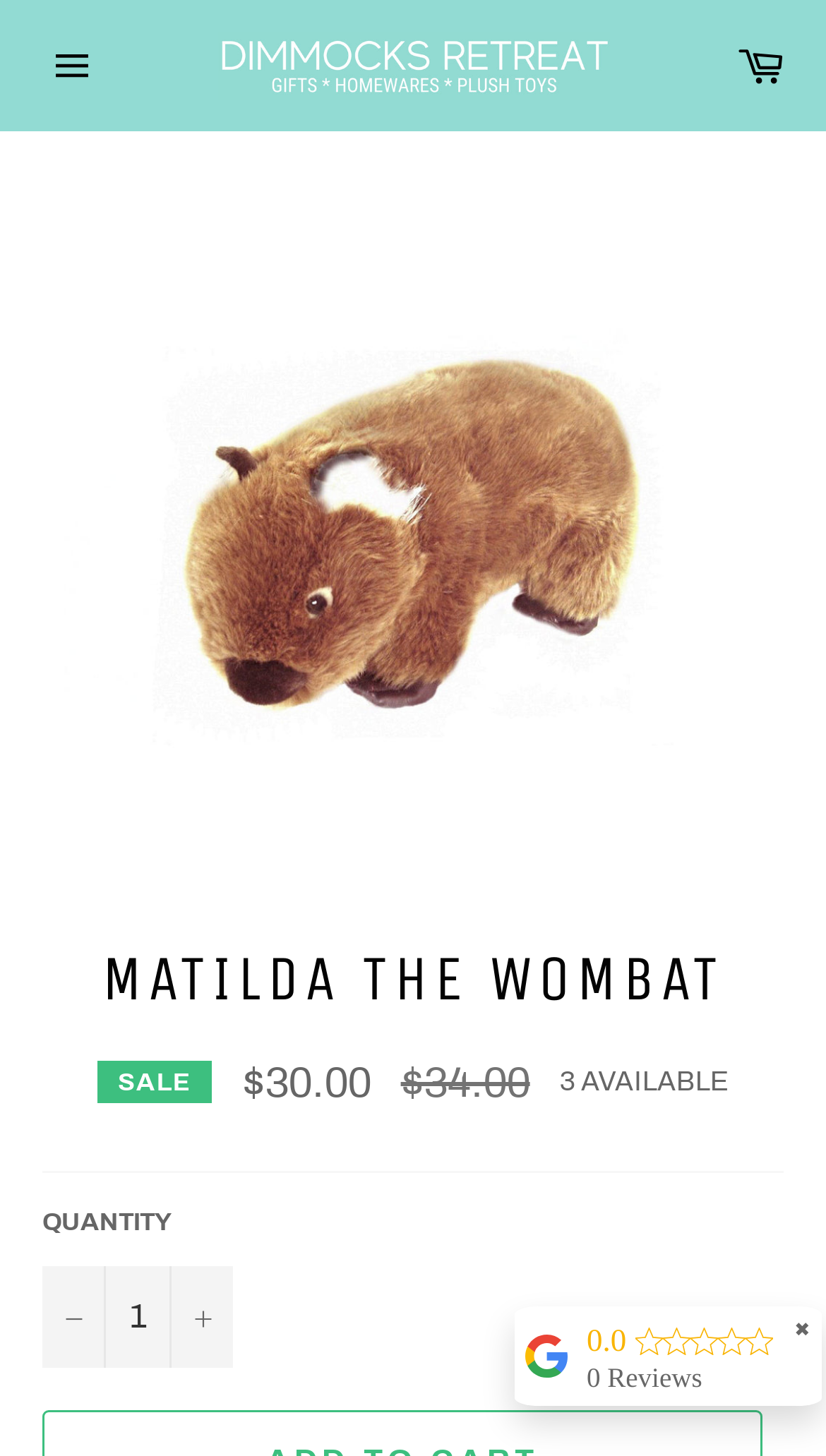Locate the UI element described as follows: "+". Return the bounding box coordinates as four float numbers between 0 and 1 in the order [left, top, right, bottom].

[0.205, 0.87, 0.282, 0.94]